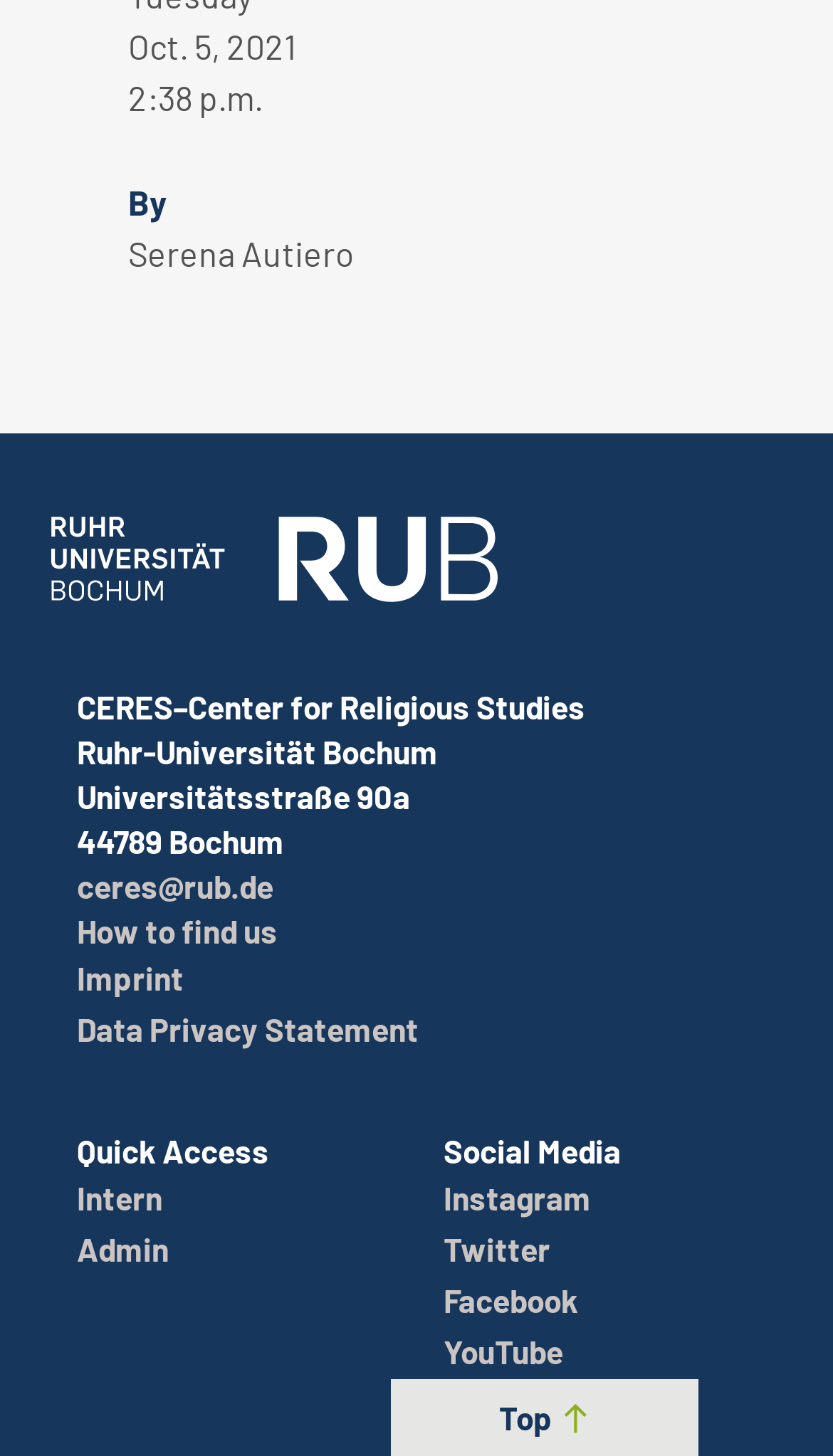What is the name of the university?
Answer the question based on the image using a single word or a brief phrase.

Ruhr-Universität Bochum